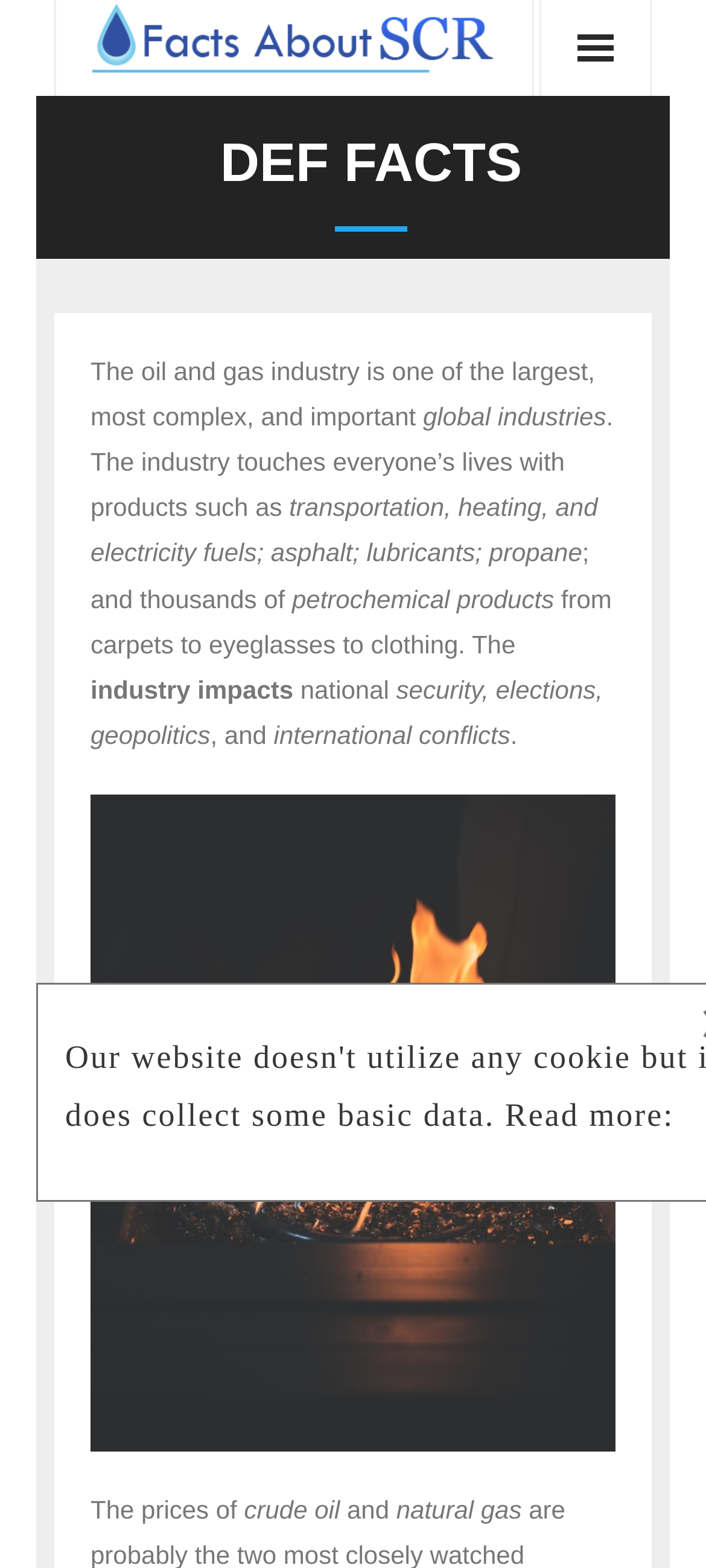Describe in detail what you see on the webpage.

The webpage is about DEF Facts, specifically focusing on the oil and gas industry. At the top, there is a layout table with a link "Facts About SCR" accompanied by an image, both taking up a significant portion of the top section. 

Below the link and image, the heading "DEF FACTS" is prominently displayed. 

The main content of the webpage is a block of text that describes the oil and gas industry. The text is divided into several paragraphs, with the first paragraph explaining the industry's significance and its impact on daily life through products such as transportation fuels, heating, and electricity. 

The following paragraphs elaborate on the industry's importance, mentioning its role in national security, elections, geopolitics, and international conflicts. The text also touches on the prices of crude oil and natural gas. 

Throughout the webpage, there are no other UI elements besides the link, image, heading, and blocks of text. The overall structure is simple, with a clear hierarchy of information.